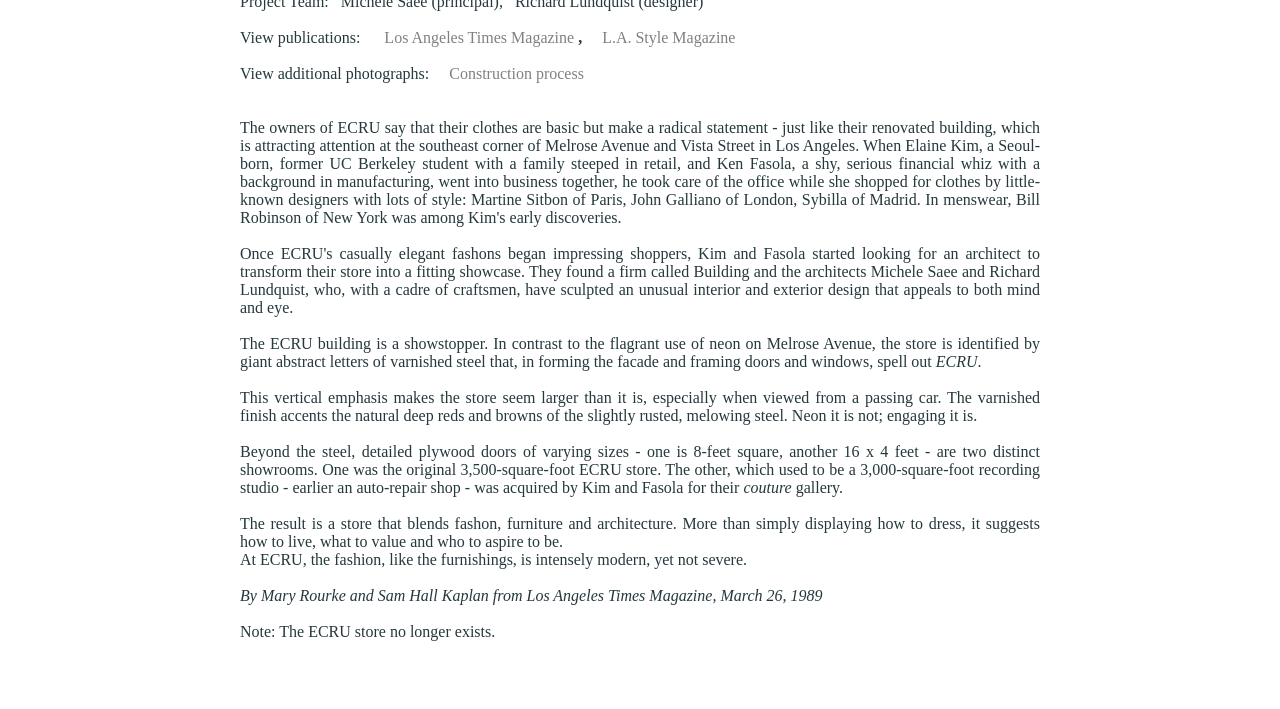Extract the bounding box coordinates for the UI element described by the text: "L.A. Style Magazine". The coordinates should be in the form of [left, top, right, bottom] with values between 0 and 1.

[0.47, 0.041, 0.575, 0.065]